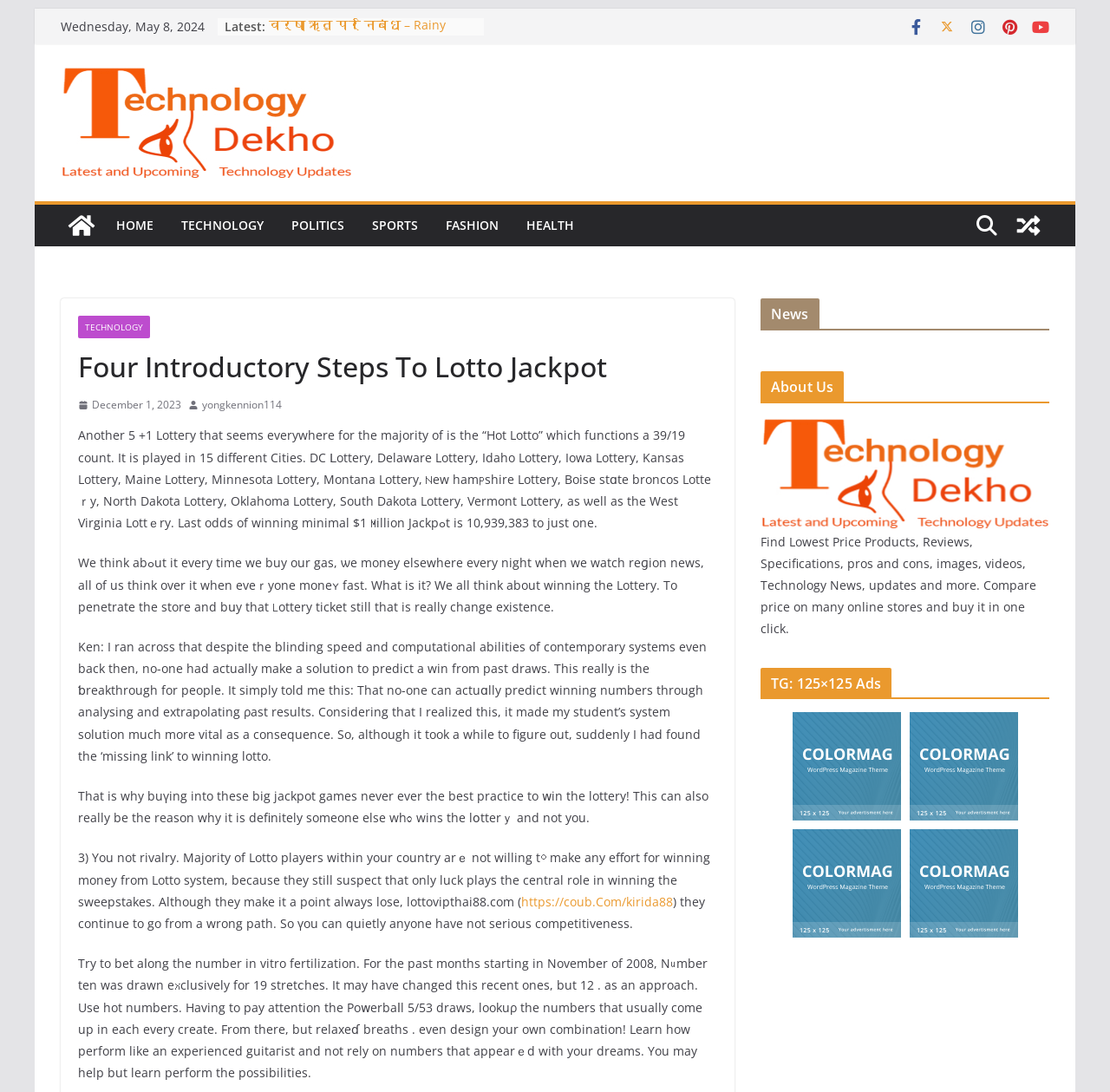Provide the bounding box coordinates of the HTML element described by the text: "title="View a random post"". The coordinates should be in the format [left, top, right, bottom] with values between 0 and 1.

[0.908, 0.188, 0.945, 0.226]